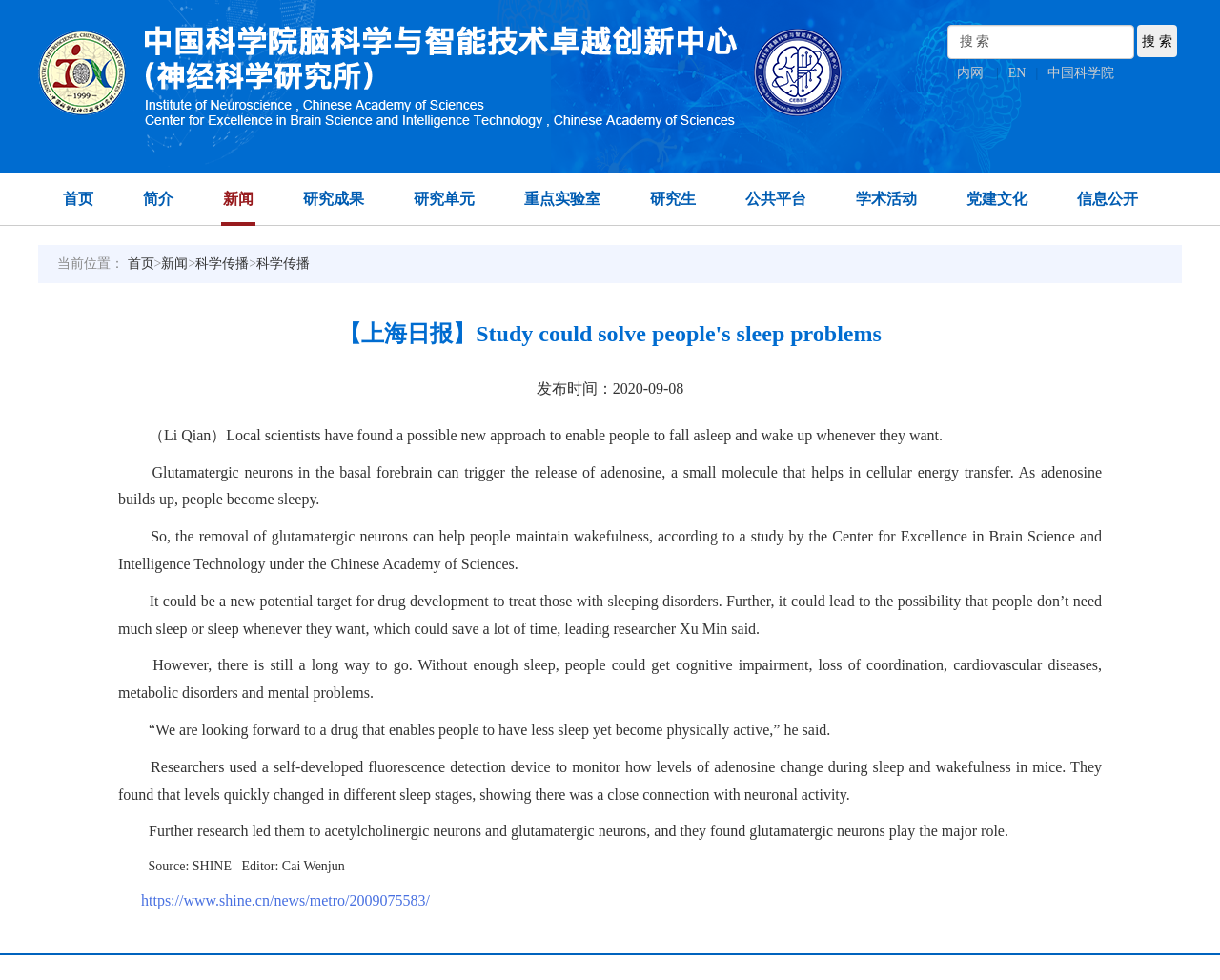What is the topic of the article? Analyze the screenshot and reply with just one word or a short phrase.

Sleep research